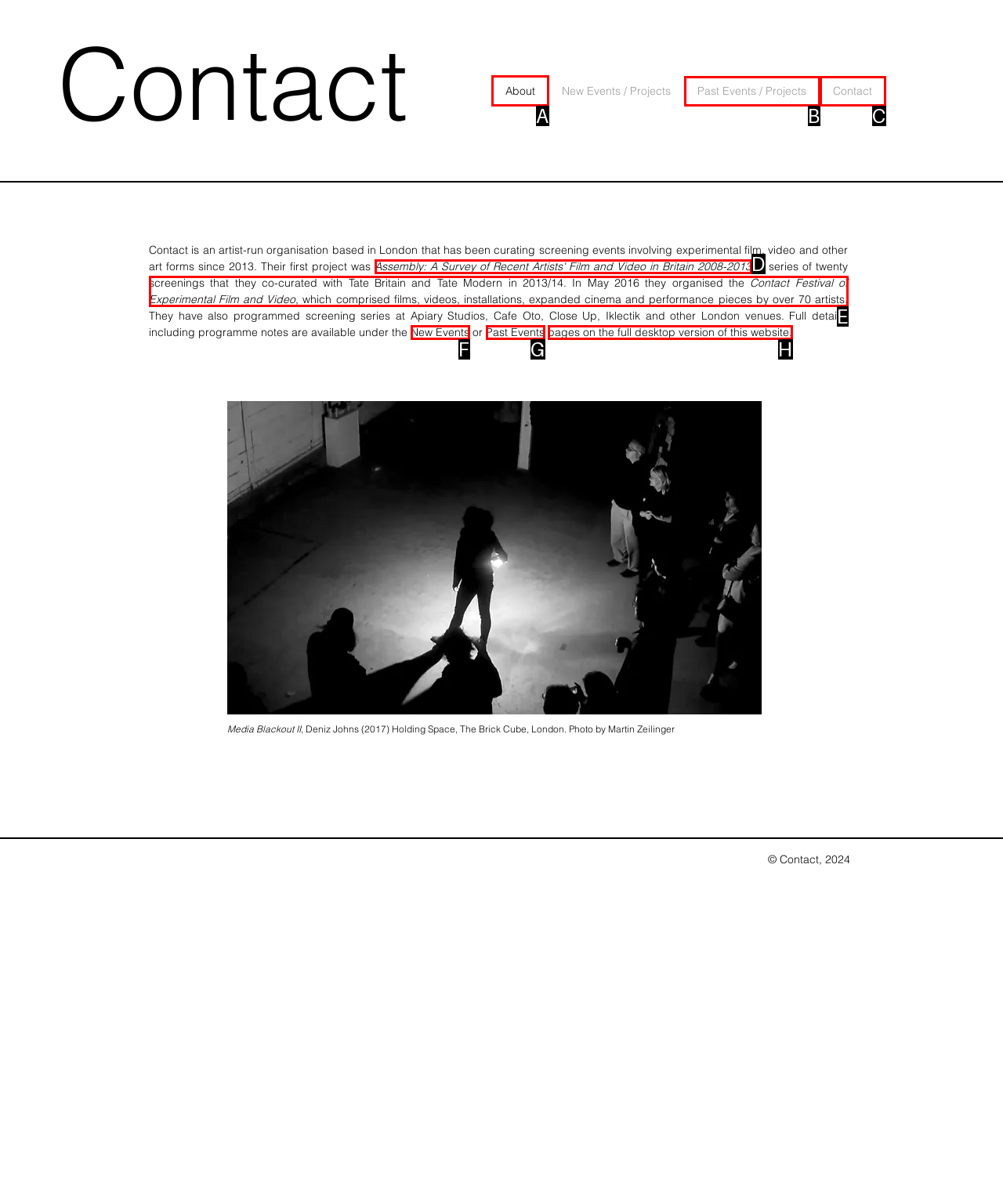Select the right option to accomplish this task: Read more about 5 Most Valuable Leadership Philosophy Examples to Understand. Reply with the letter corresponding to the correct UI element.

None